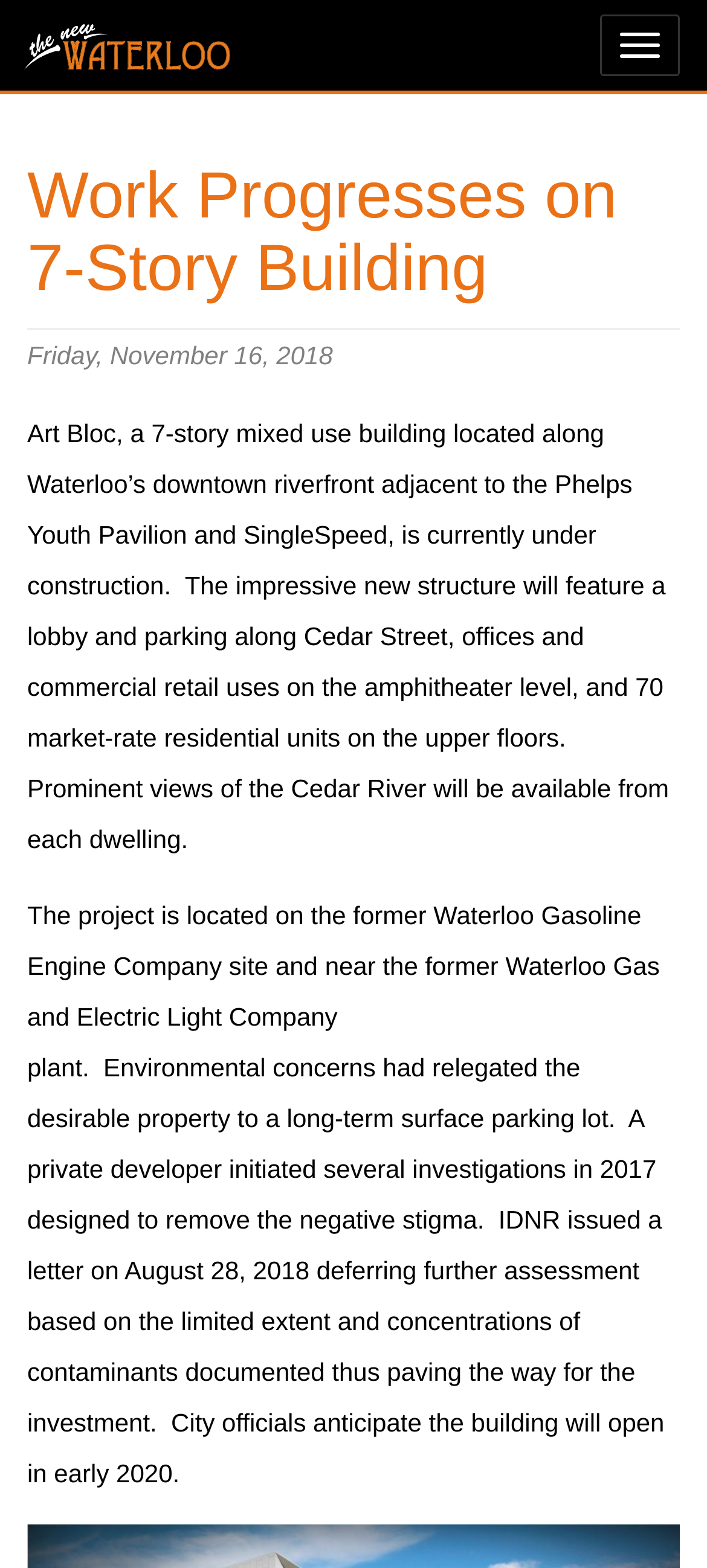Generate a thorough explanation of the webpage's elements.

The webpage appears to be an article about a construction project in the City of Waterloo. At the top of the page, there is a button on the right side, and a link on the left side with the text "It's Happening!". Below the link, there is a header section that spans almost the entire width of the page. Within this section, there is a heading that reads "Work Progresses on 7-Story Building" and a subheading with the date "Friday, November 16, 2018".

Below the header section, there is a large block of text that occupies most of the page. This text describes the Art Bloc project, a 7-story mixed-use building being constructed along the downtown riverfront. The building will feature a lobby, parking, offices, commercial retail spaces, and 70 market-rate residential units. The text also mentions the project's location on the former Waterloo Gasoline Engine Company site and the environmental concerns that had previously hindered development.

The text is divided into two paragraphs, with the first paragraph describing the building's features and the second paragraph discussing the project's history and timeline. Overall, the webpage appears to be a news article or press release about the Art Bloc project, with a focus on its progress and significance for the City of Waterloo.